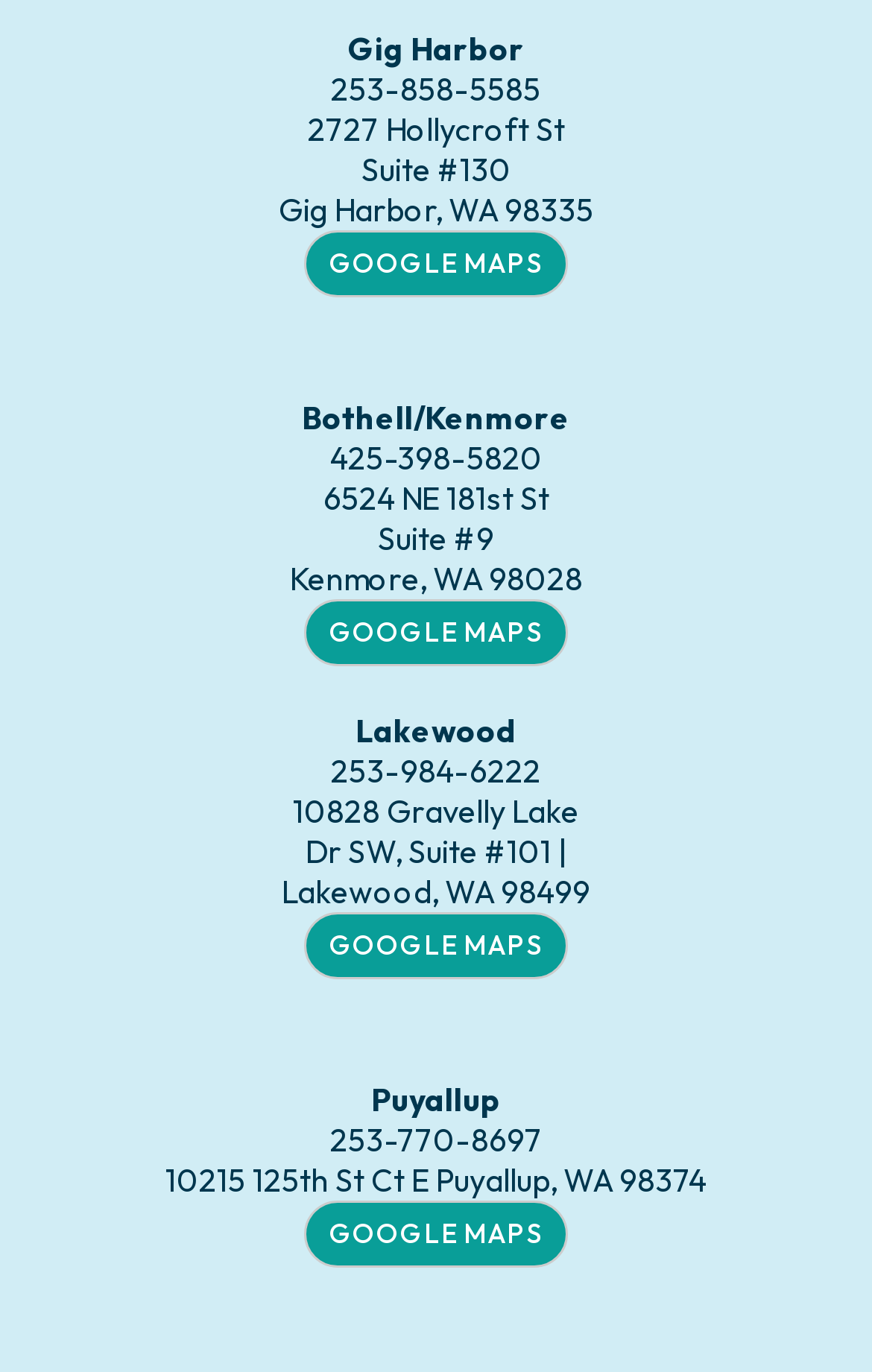Given the content of the image, can you provide a detailed answer to the question?
How many locations are listed on this webpage?

I counted the number of locations by looking at the static text elements with location names, which are 'Gig Harbor', 'Bothell/Kenmore', 'Lakewood', and 'Puyallup'.